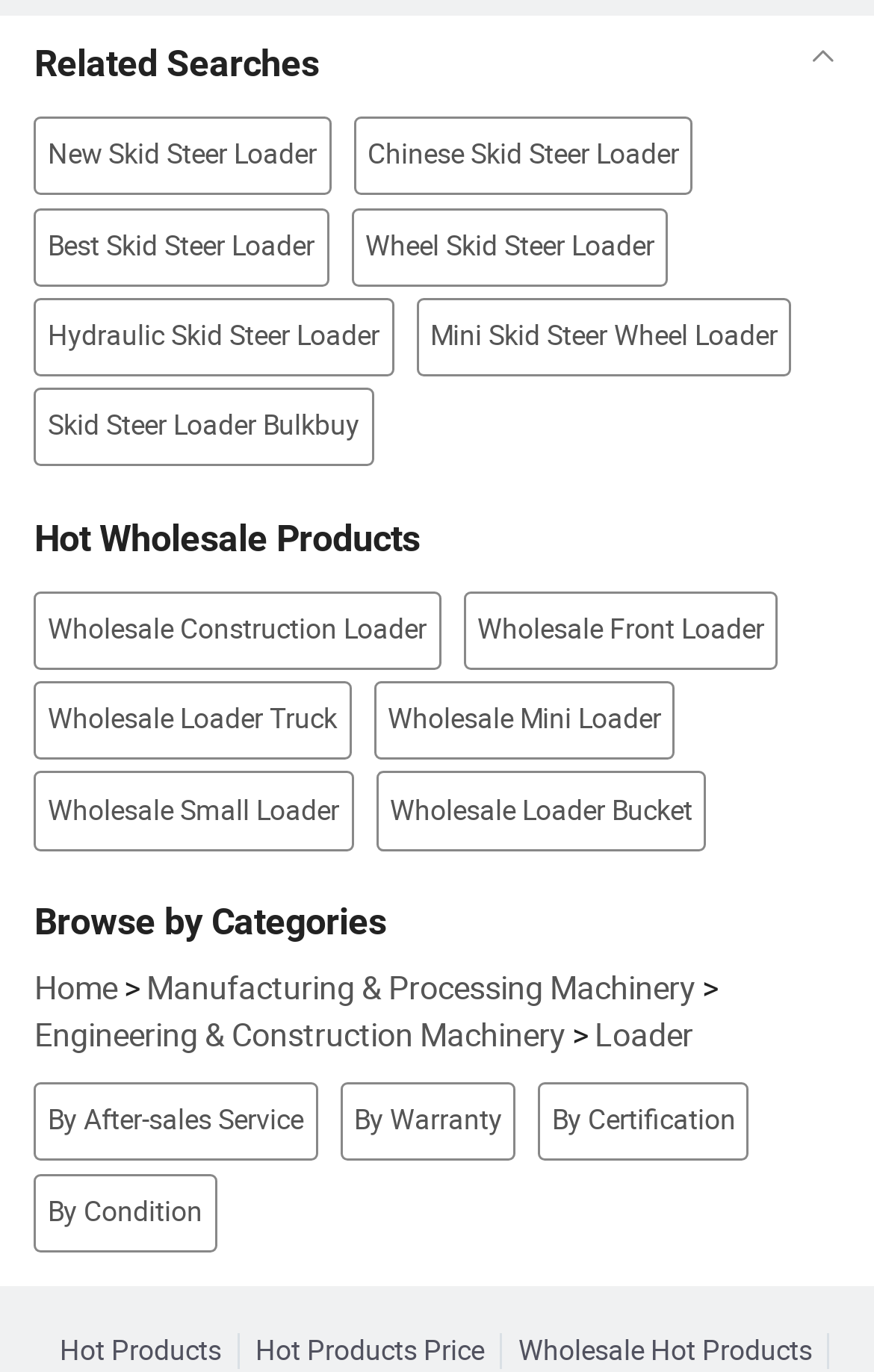Given the webpage screenshot, identify the bounding box of the UI element that matches this description: "Home".

[0.039, 0.704, 0.134, 0.735]